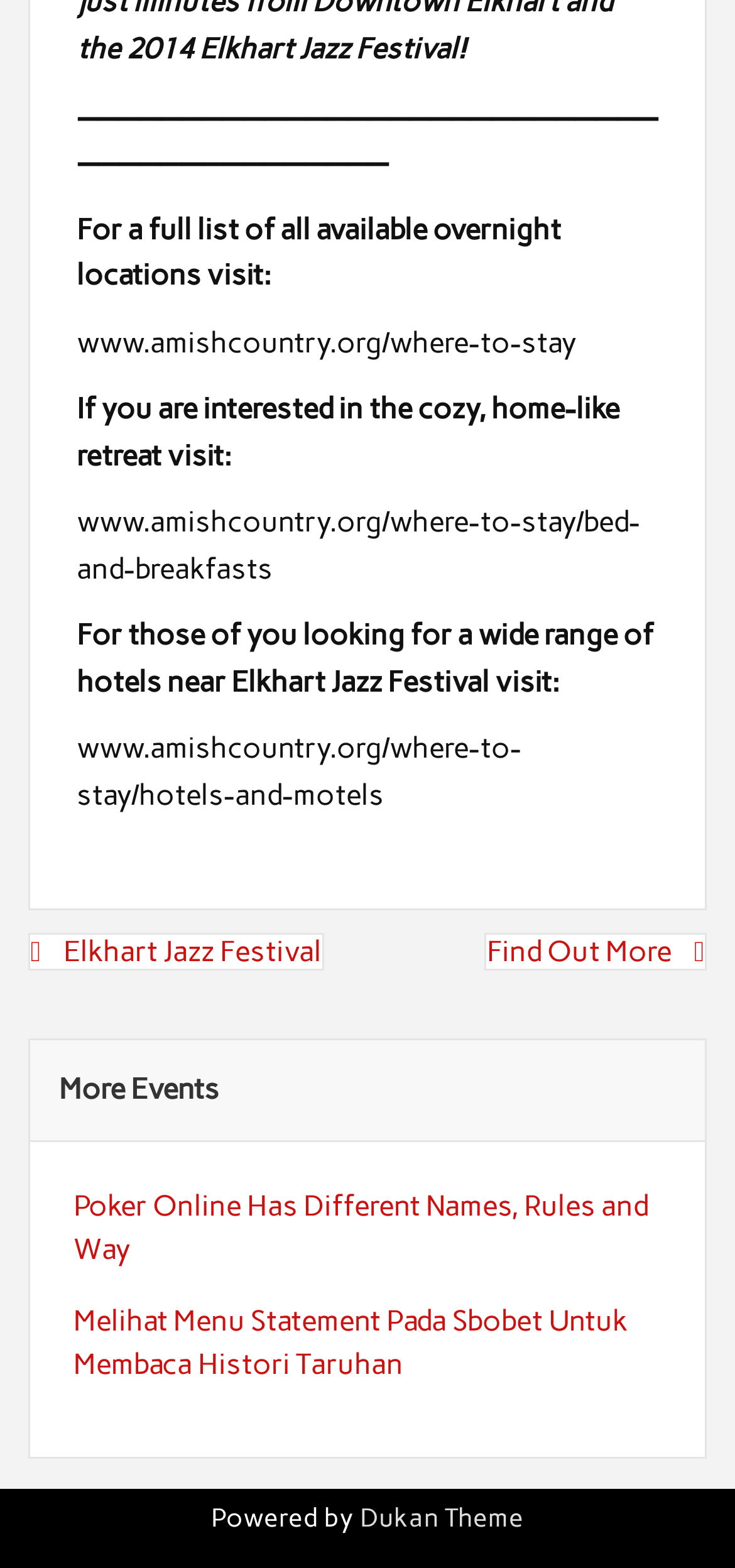Provide a brief response to the question using a single word or phrase: 
What is the name of the event mentioned in the post navigation?

Elkhart Jazz Festival